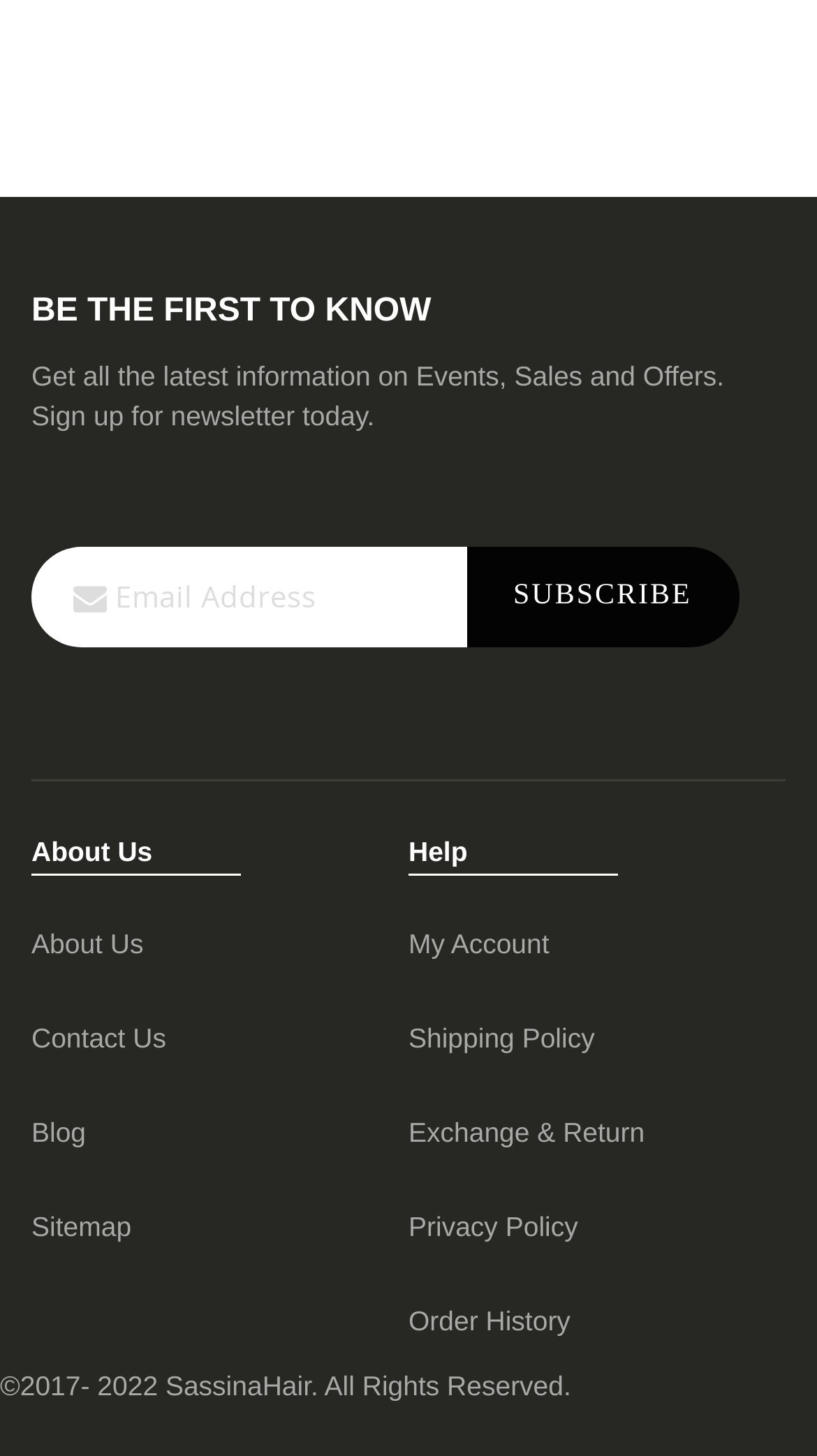Please find the bounding box coordinates of the clickable region needed to complete the following instruction: "Access the item via URI". The bounding box coordinates must consist of four float numbers between 0 and 1, i.e., [left, top, right, bottom].

None